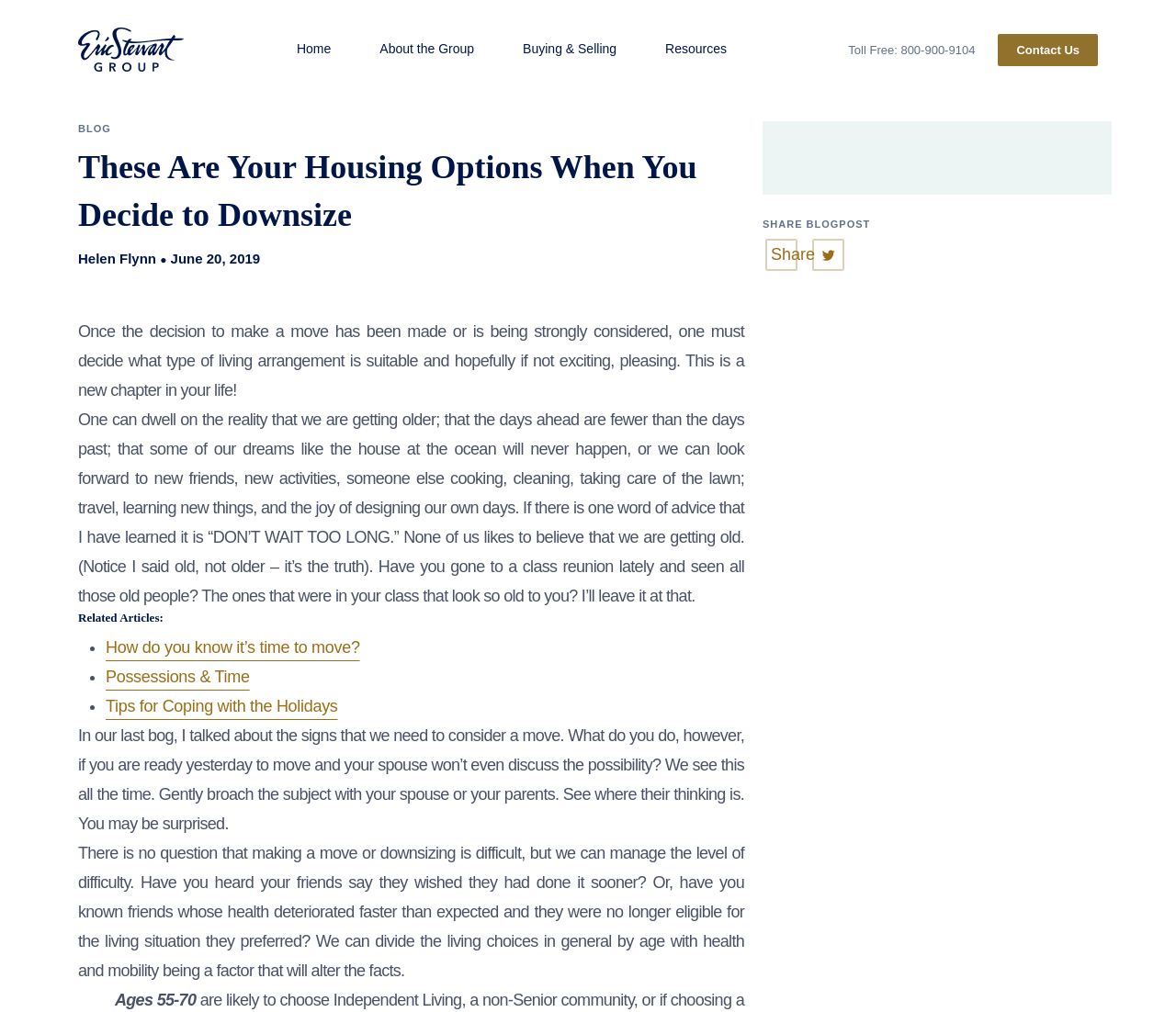Identify the bounding box coordinates for the region of the element that should be clicked to carry out the instruction: "Contact Us". The bounding box coordinates should be four float numbers between 0 and 1, i.e., [left, top, right, bottom].

[0.849, 0.034, 0.934, 0.065]